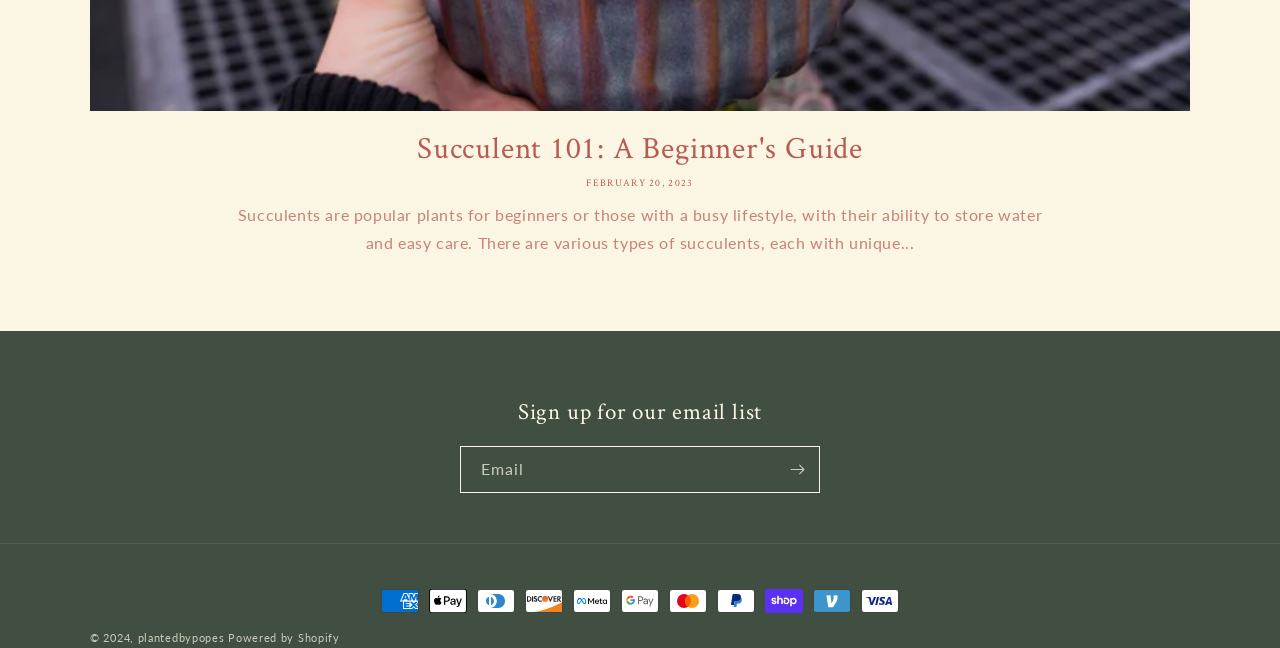Return the bounding box coordinates of the UI element that corresponds to this description: "Powered by Shopify". The coordinates must be given as four float numbers in the range of 0 and 1, [left, top, right, bottom].

[0.178, 0.974, 0.265, 0.994]